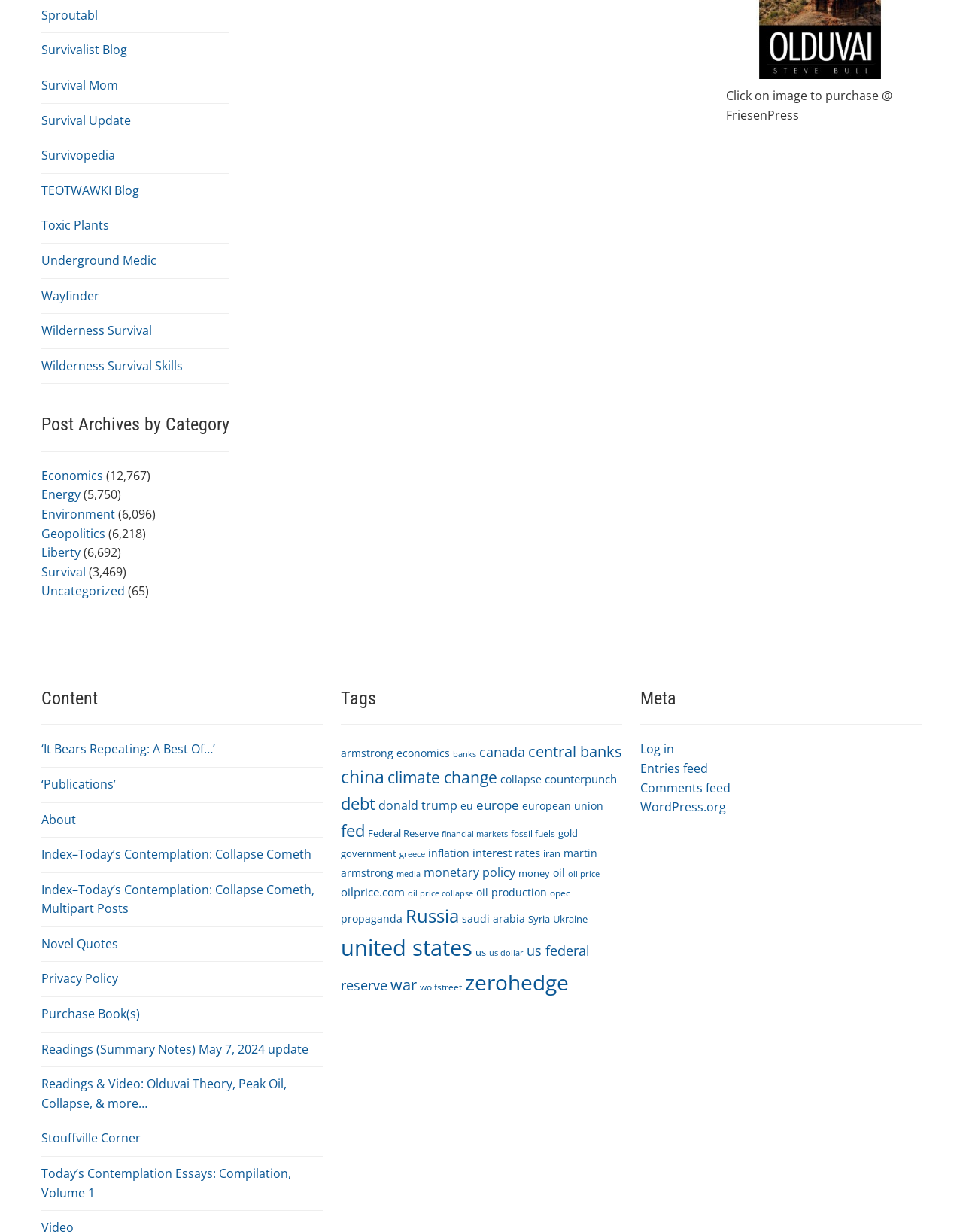What is the text above the 'Tags' section?
Please answer the question as detailed as possible.

I looked at the section above the 'Tags' section and found that it has the heading 'Content'.